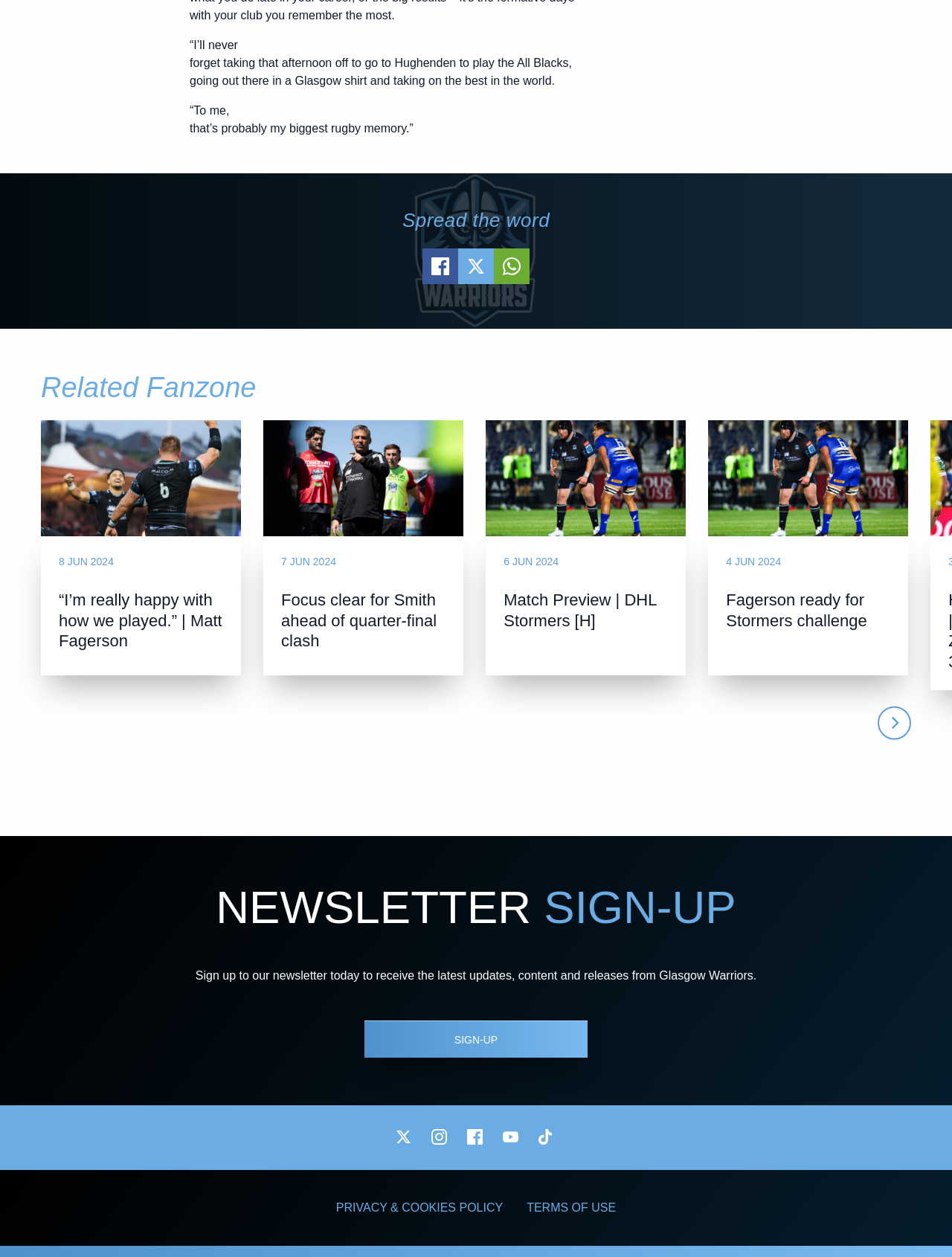What is the rugby team mentioned in the webpage?
Look at the webpage screenshot and answer the question with a detailed explanation.

The webpage mentions Glasgow Warriors in the context of rugby news and updates, indicating that the team is the primary focus of the webpage.